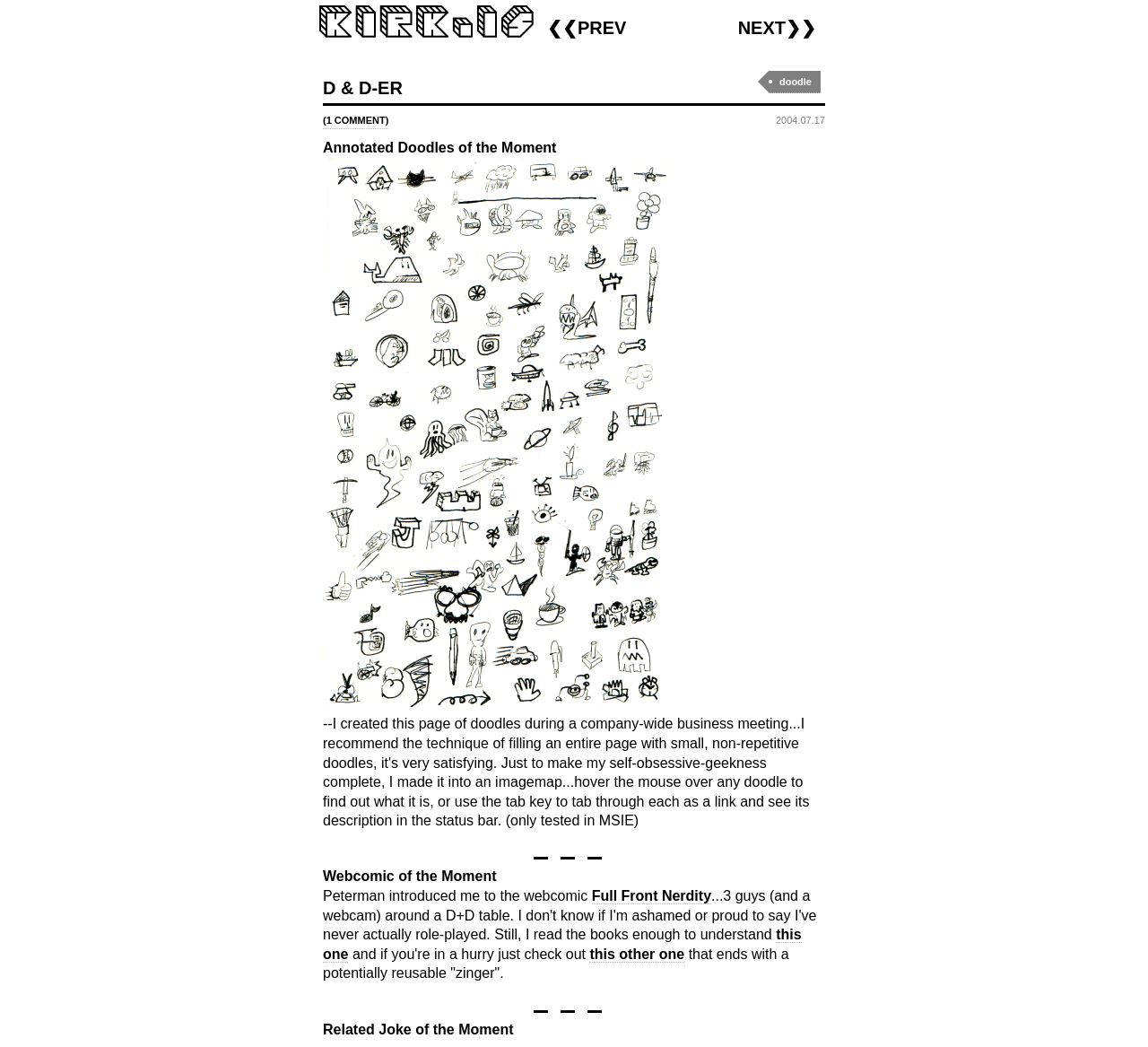Analyze the image and deliver a detailed answer to the question: How many links are there in the 'prev next' section?

I counted the number of link elements inside the heading element with the content '❮❮prev next❯❯'. There are three links: 'prev', 'next', and an image link.